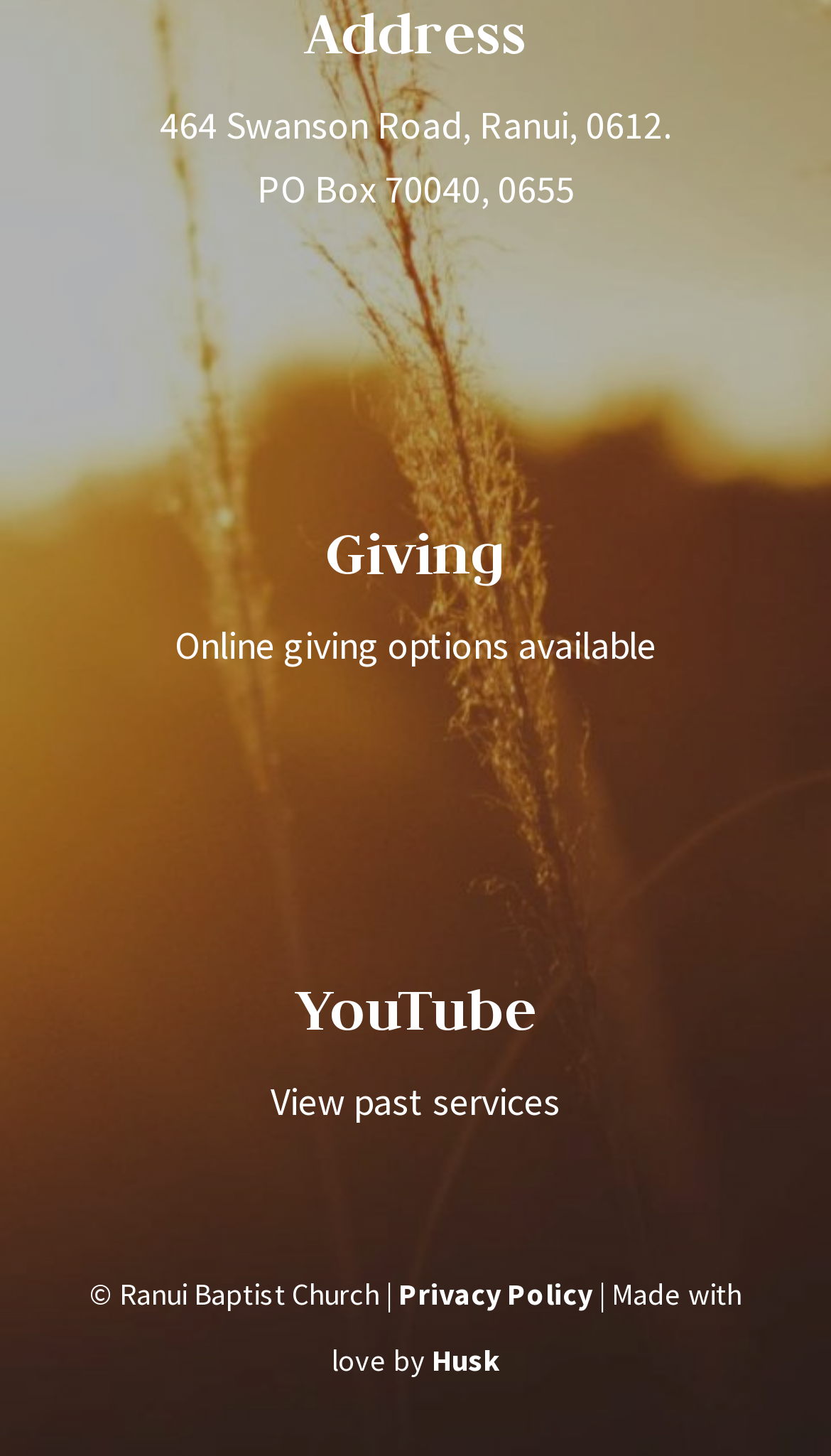What is the name of the company that made the website?
Using the visual information from the image, give a one-word or short-phrase answer.

Husk